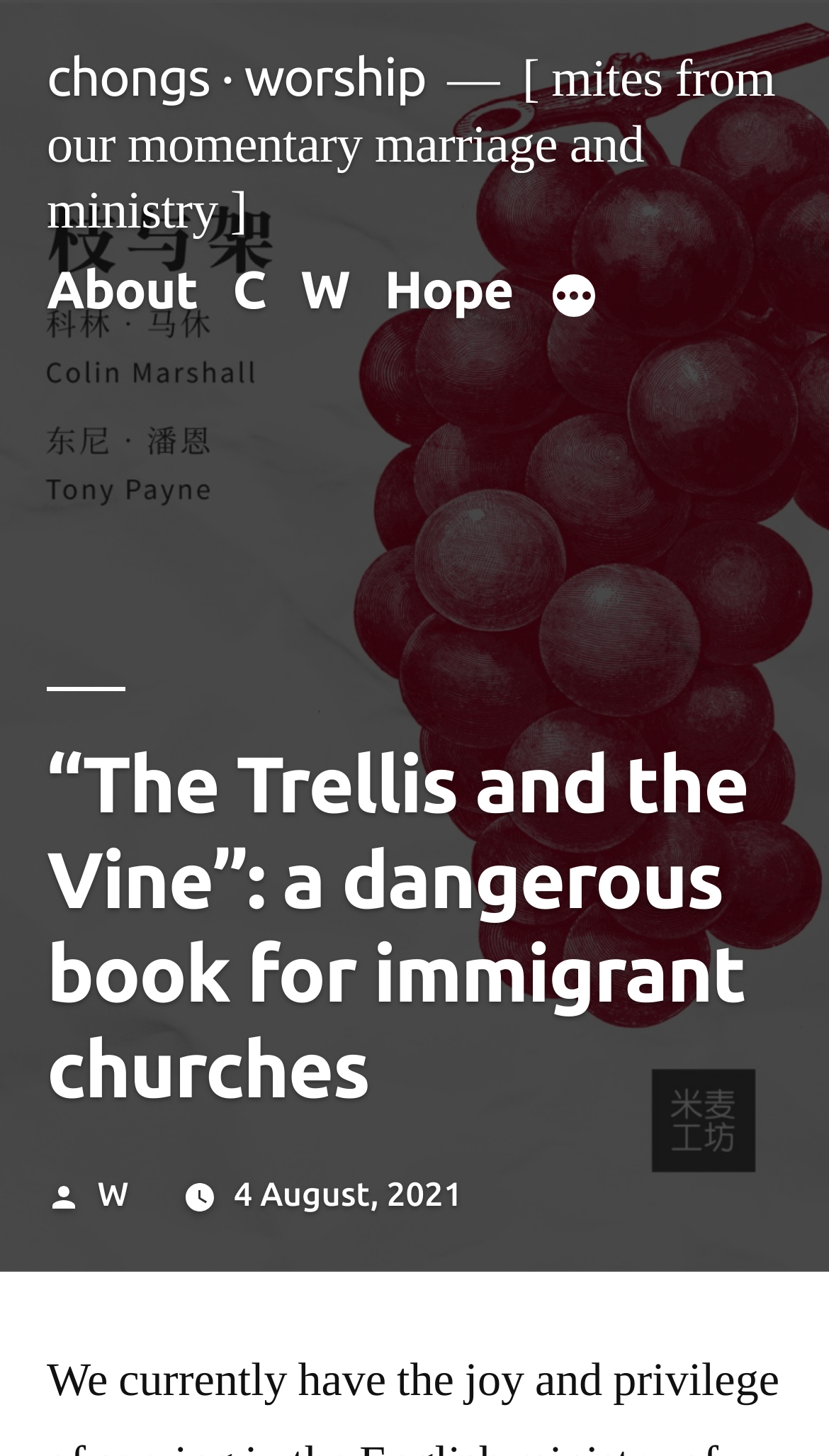Find the primary header on the webpage and provide its text.

“The Trellis and the Vine”: a dangerous book for immigrant churches